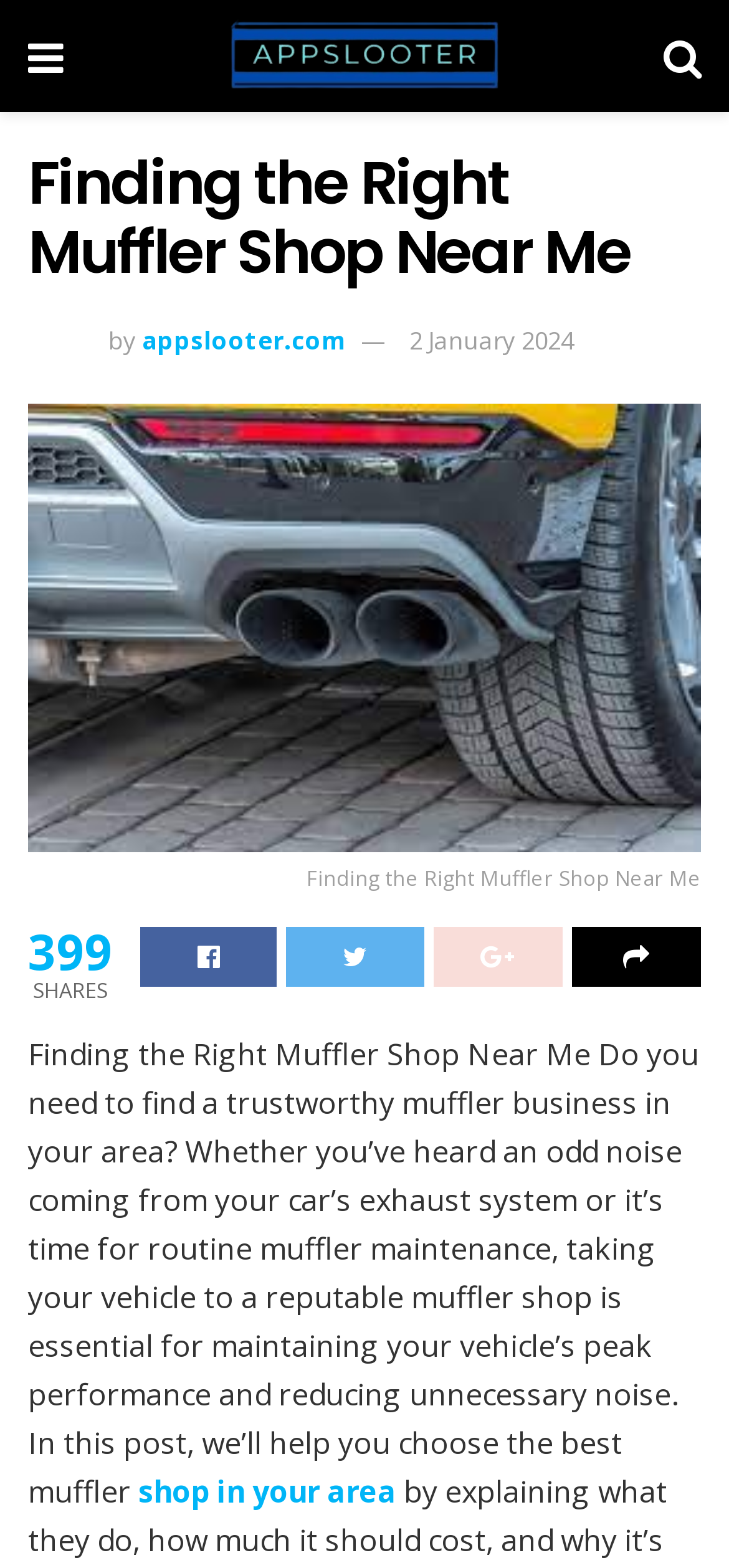Identify the bounding box coordinates of the region that should be clicked to execute the following instruction: "Read the article title".

[0.038, 0.095, 0.962, 0.183]